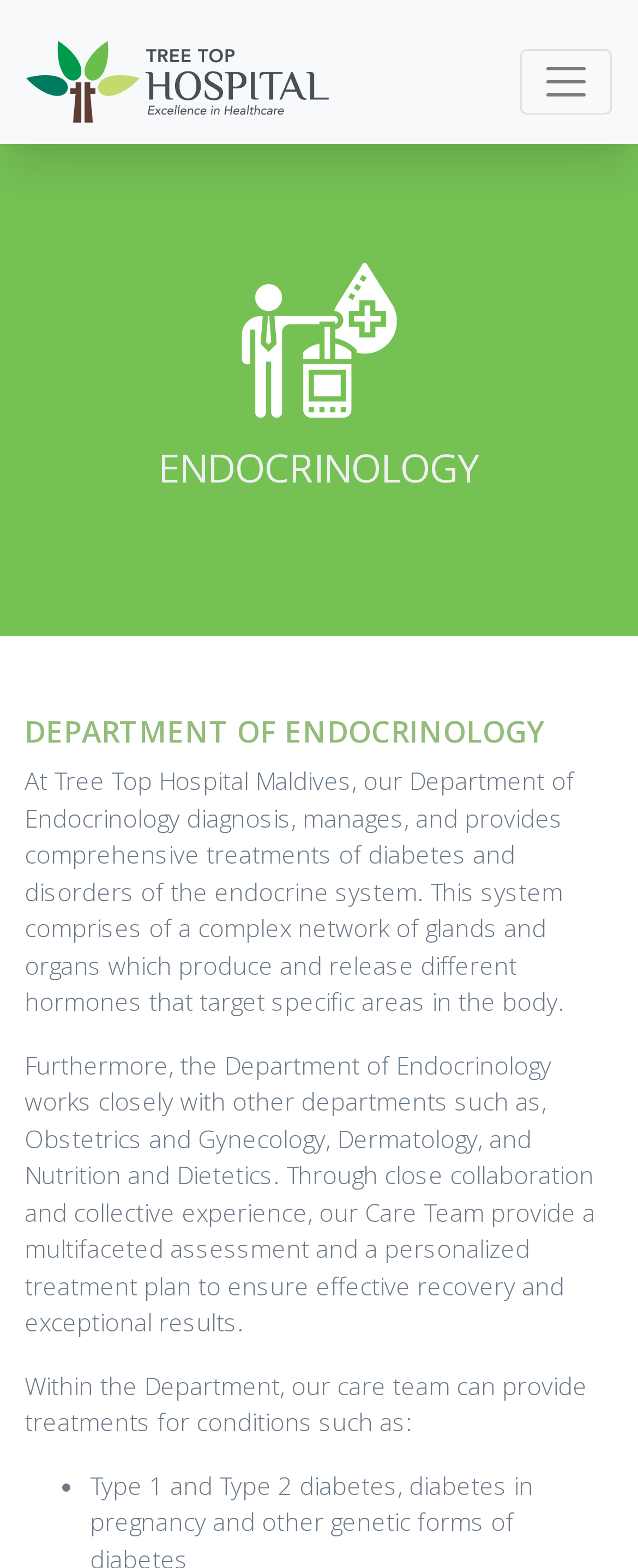What department is this webpage about?
Please provide a detailed and thorough answer to the question.

This webpage is about the Department of Endocrinology at Tree Top Hospital Maldives, which is evident from the heading 'DEPARTMENT OF ENDOCRINOLOGY' and the description of the department's services.